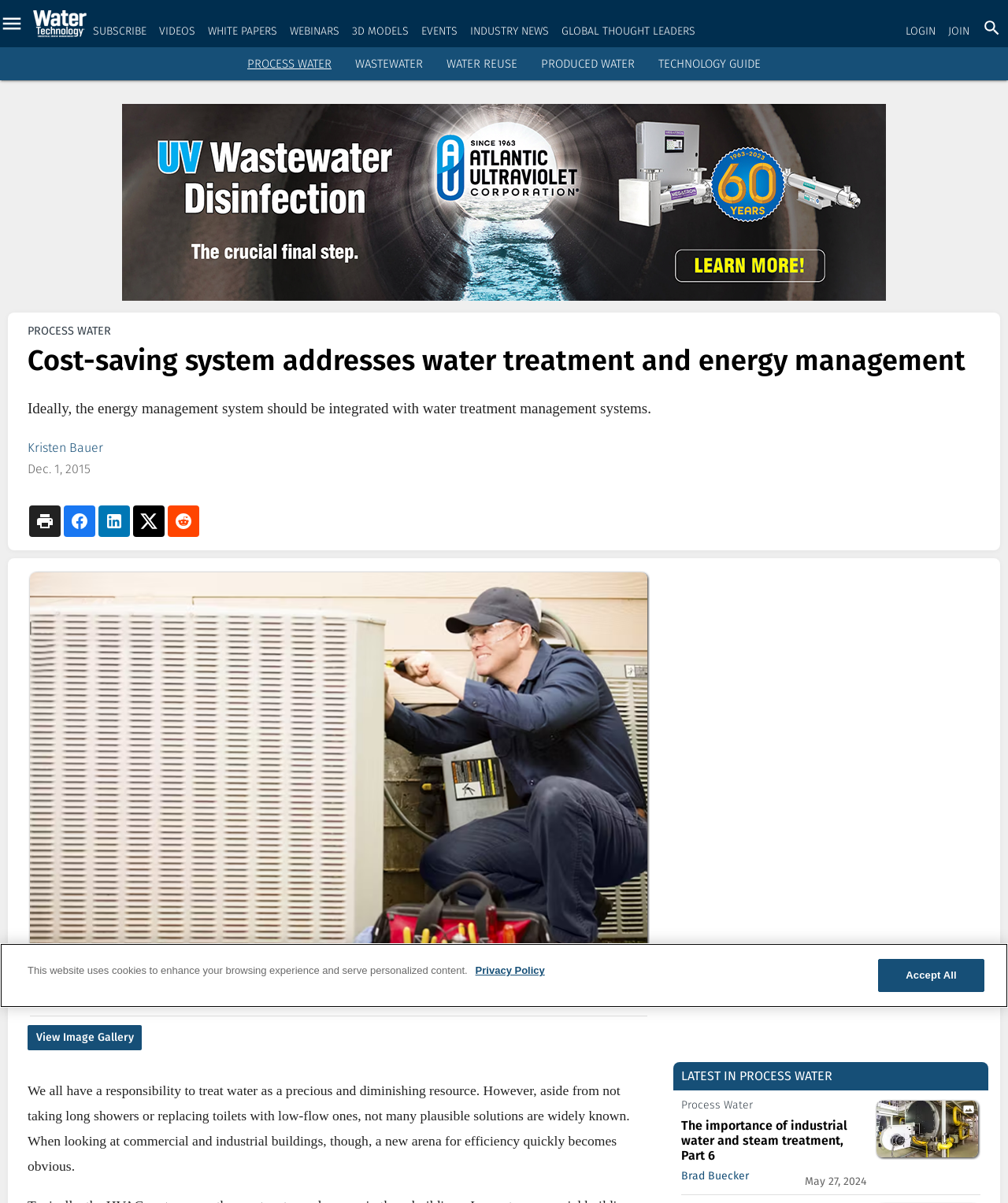Determine the bounding box coordinates for the region that must be clicked to execute the following instruction: "Read the latest in process water".

[0.676, 0.888, 0.826, 0.9]